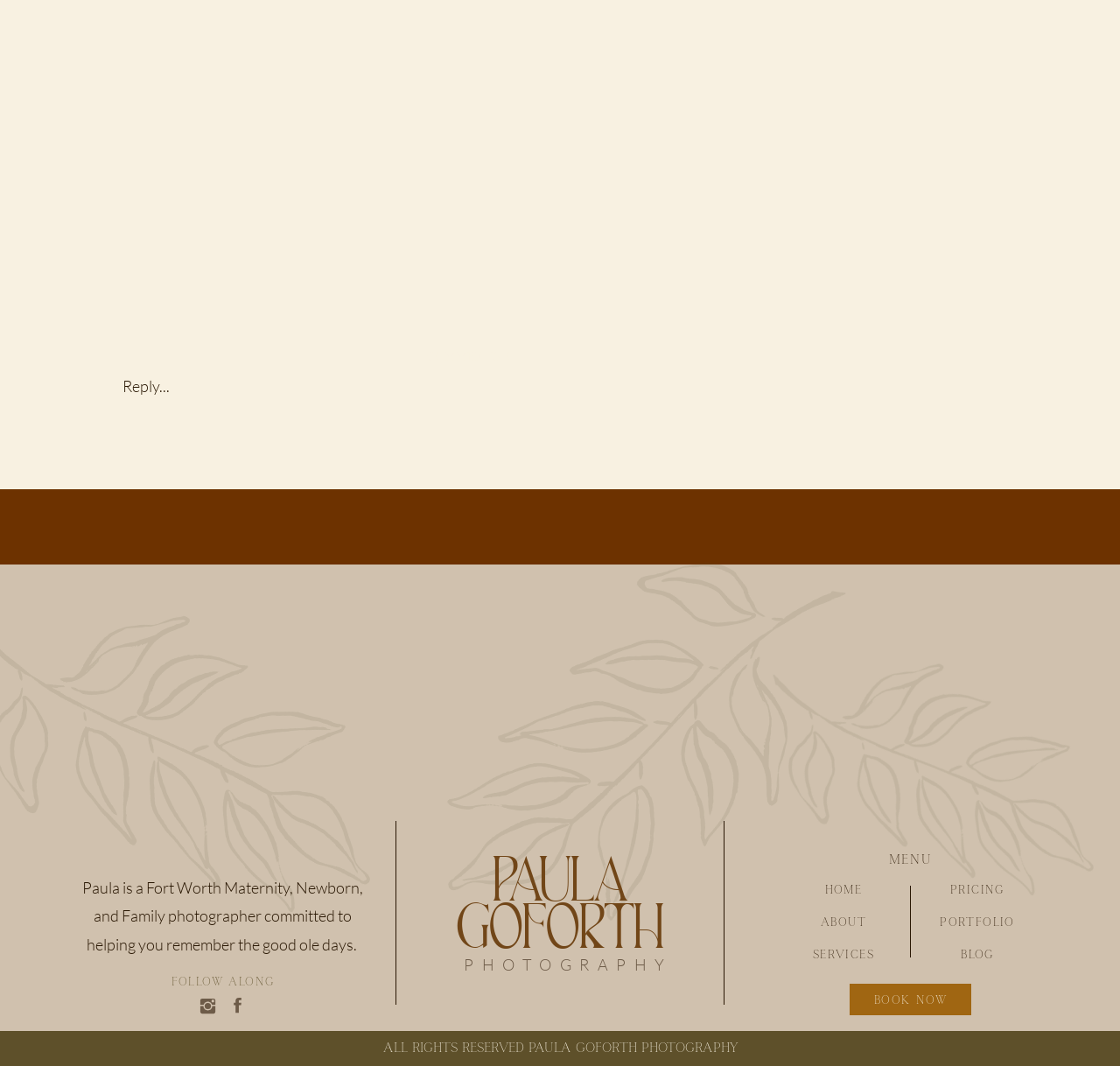What is the theme of the photographer's work? Based on the screenshot, please respond with a single word or phrase.

Lifestyle